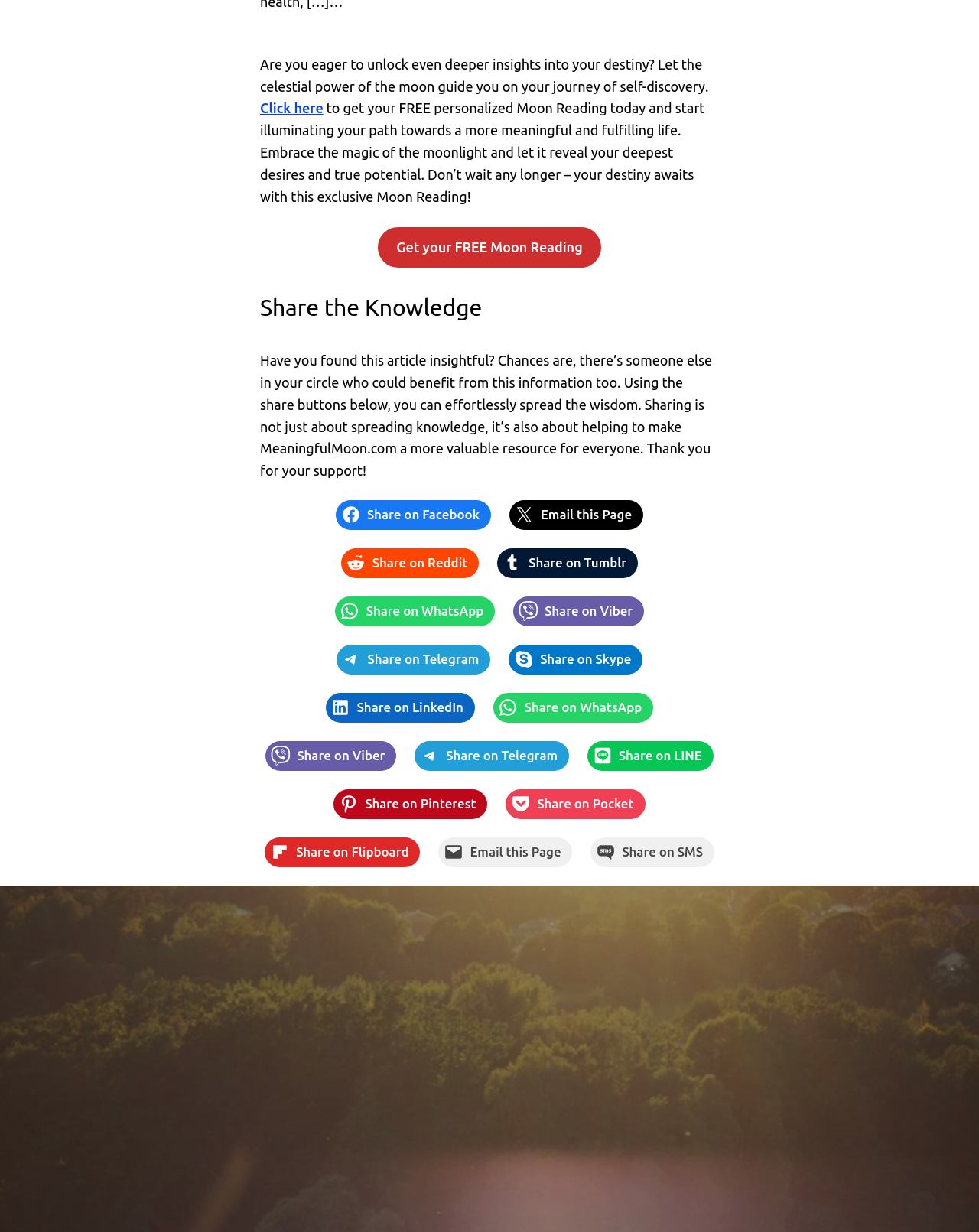What is the call-to-action on the webpage?
Based on the visual details in the image, please answer the question thoroughly.

The call-to-action on the webpage is to get a Moon Reading, which is evident from the prominent link 'Get your FREE Moon Reading' and the surrounding text that encourages the user to take action.